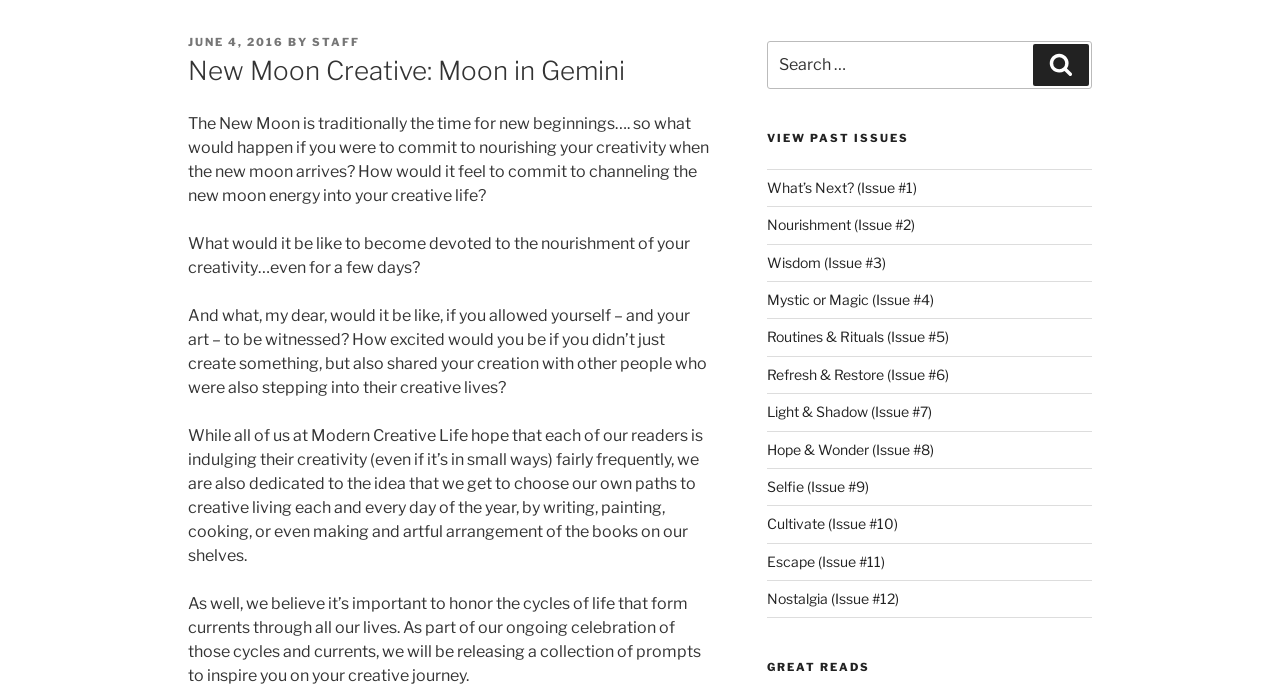Look at the image and answer the question in detail:
What is the name of the website?

The name of the website can be inferred from the text 'While all of us at Modern Creative Life hope that each of our readers is indulging their creativity...' which suggests that the website is called Modern Creative Life.